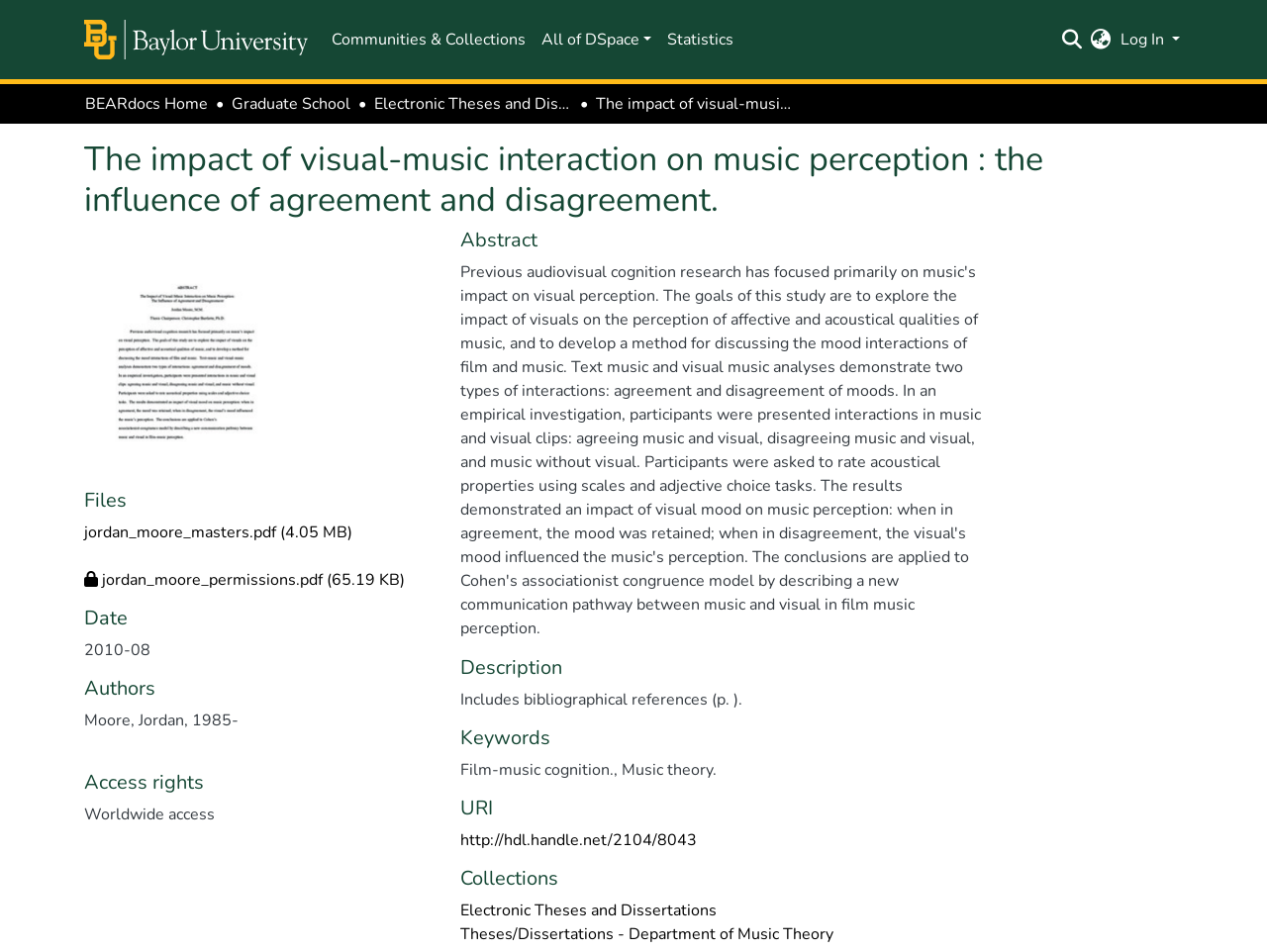Identify the bounding box coordinates for the element you need to click to achieve the following task: "Access the file jordan_moore_masters.pdf". The coordinates must be four float values ranging from 0 to 1, formatted as [left, top, right, bottom].

[0.066, 0.547, 0.278, 0.57]